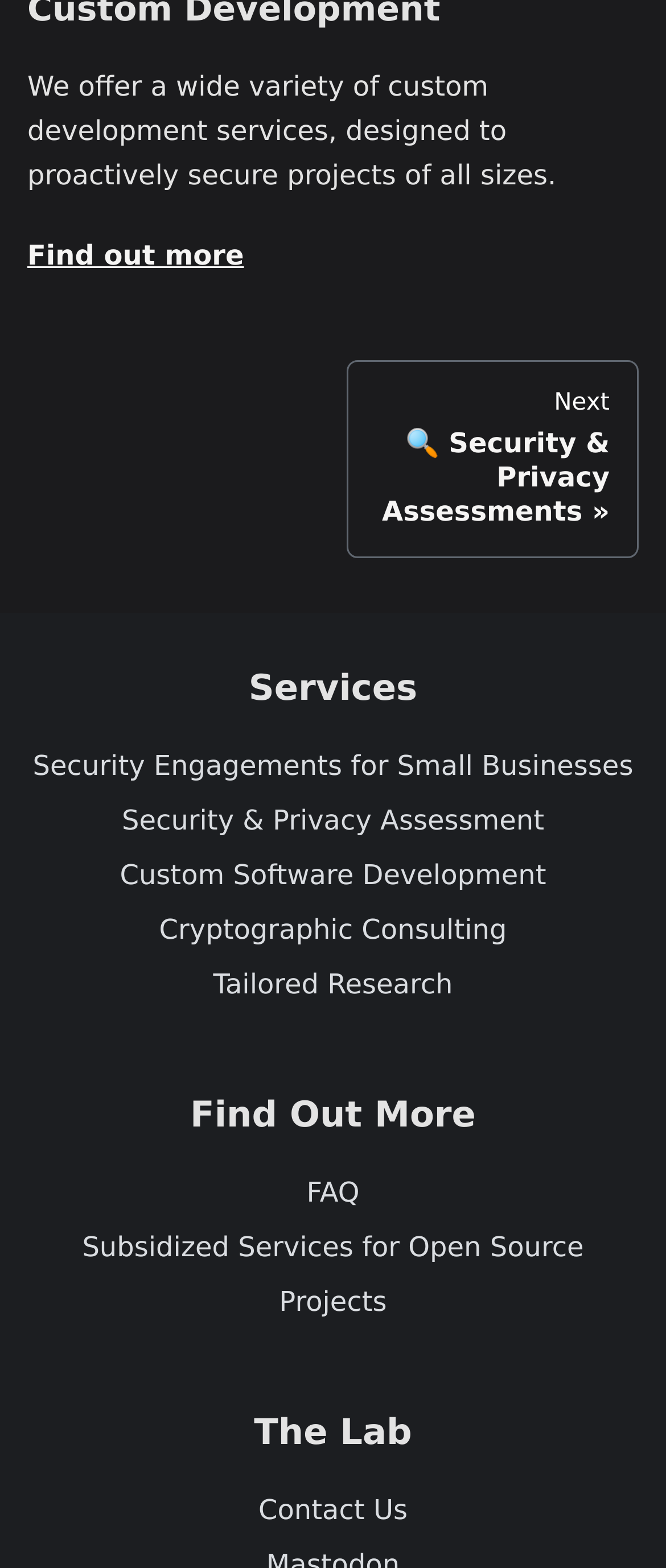Please locate the UI element described by "Cryptographic Consulting" and provide its bounding box coordinates.

[0.041, 0.576, 0.959, 0.61]